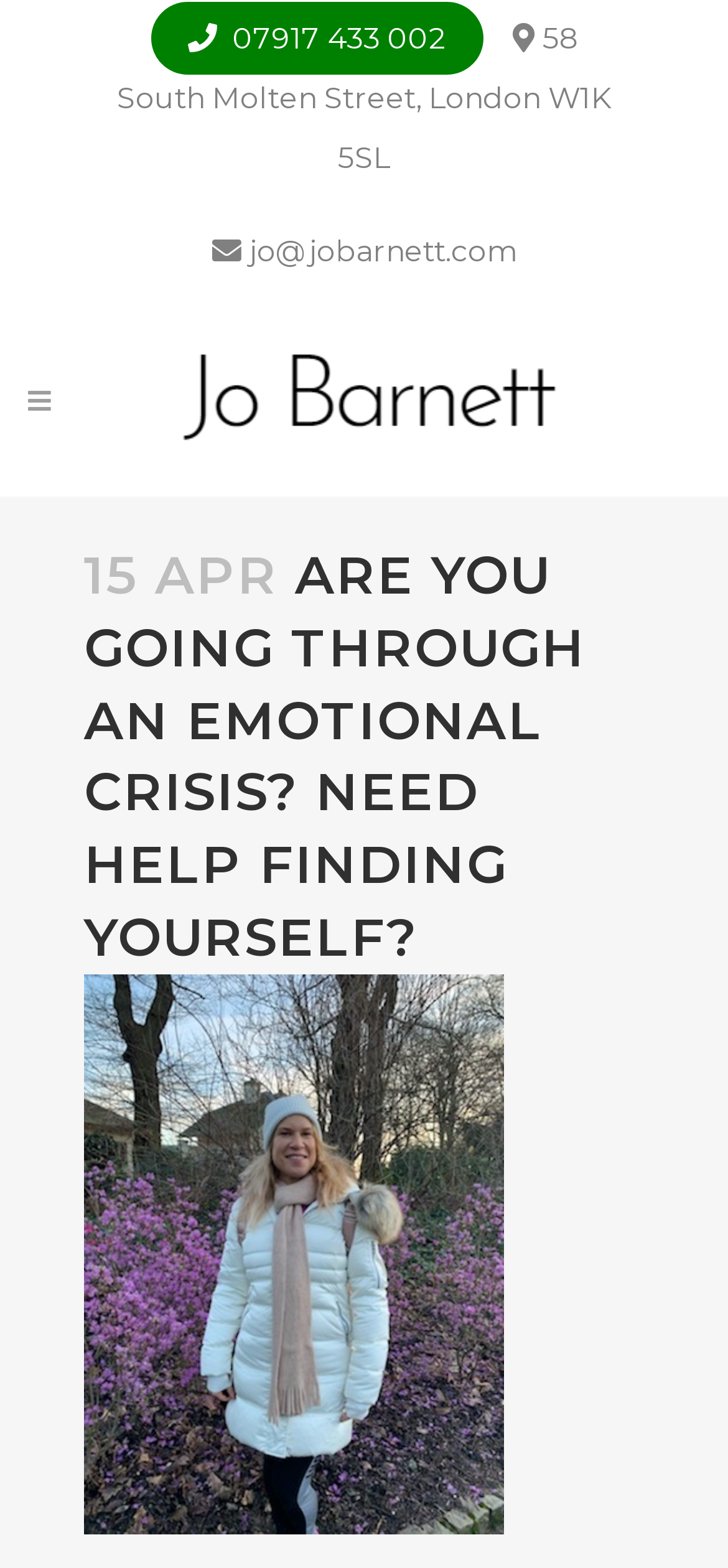Provide a single word or phrase answer to the question: 
What is the address of Jo Barnett's location?

58 South Molten Street, London W1K 5SL